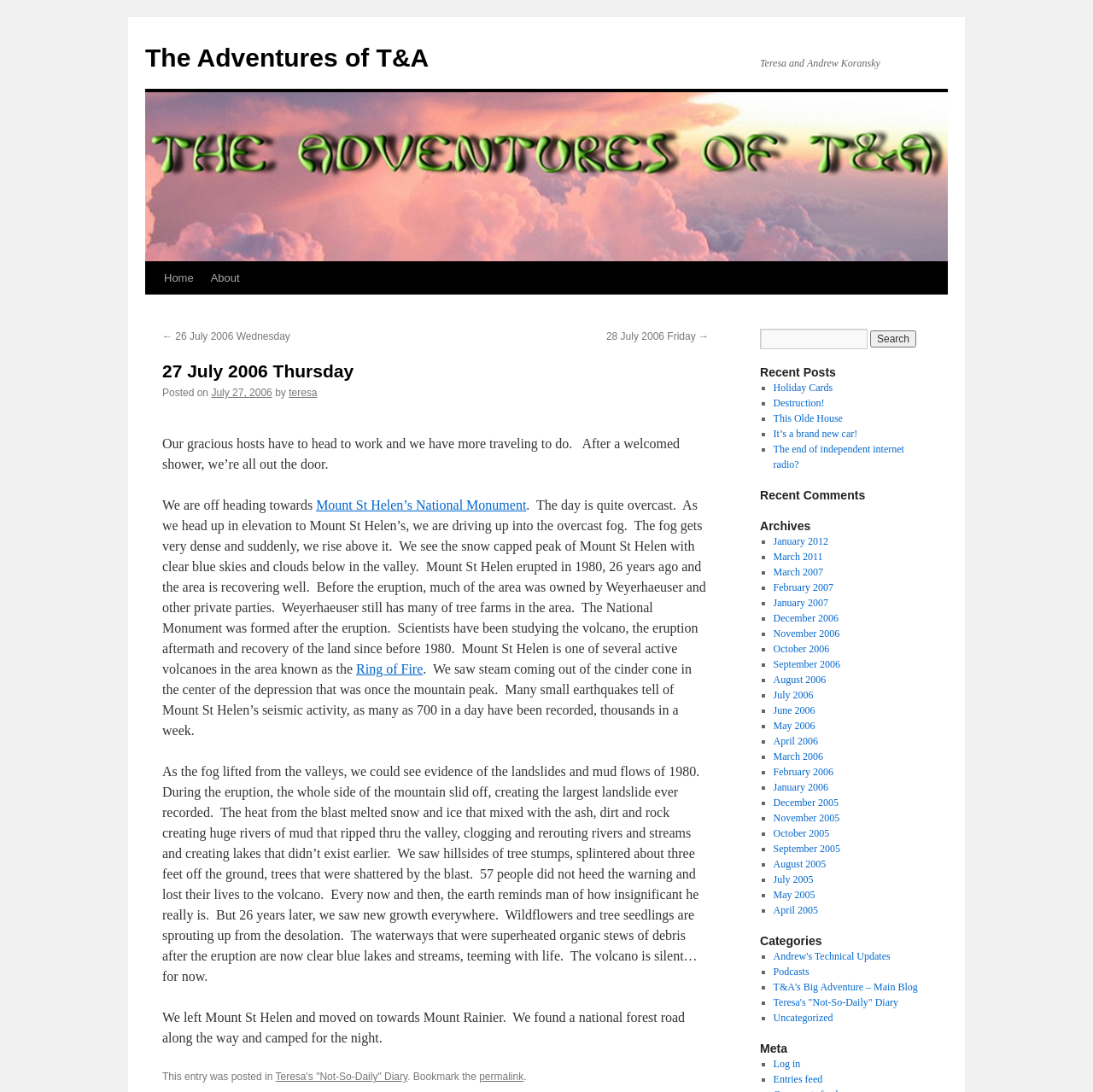Please give a one-word or short phrase response to the following question: 
What is the name of the national monument visited?

Mount St Helen's National Monument